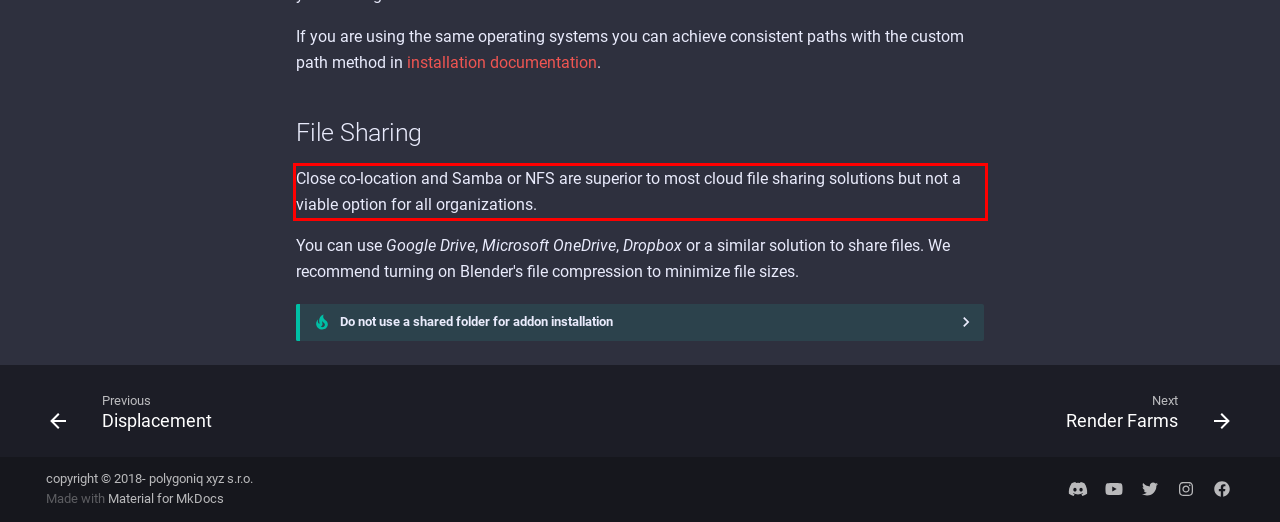Examine the webpage screenshot and use OCR to recognize and output the text within the red bounding box.

Close co-location and Samba or NFS are superior to most cloud file sharing solutions but not a viable option for all organizations.